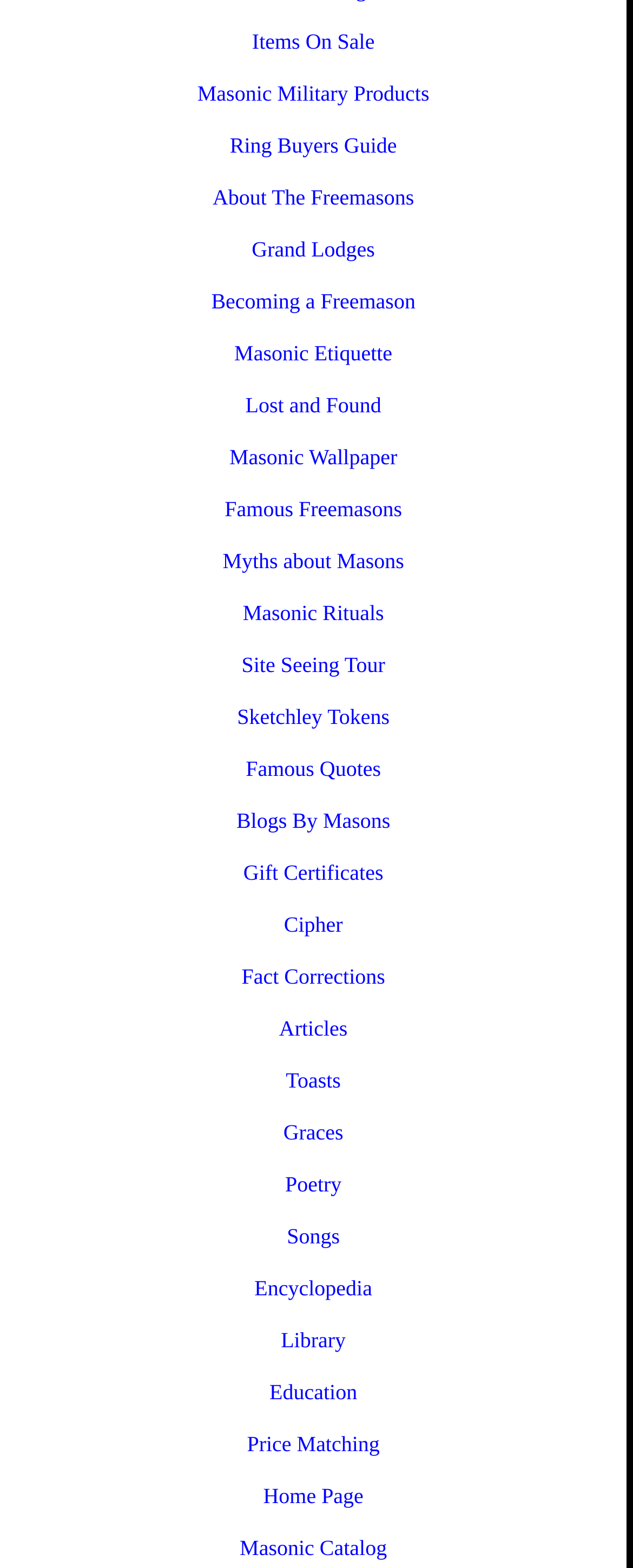Determine the bounding box coordinates of the element's region needed to click to follow the instruction: "Learn about becoming a Freemason". Provide these coordinates as four float numbers between 0 and 1, formatted as [left, top, right, bottom].

[0.021, 0.18, 0.969, 0.205]